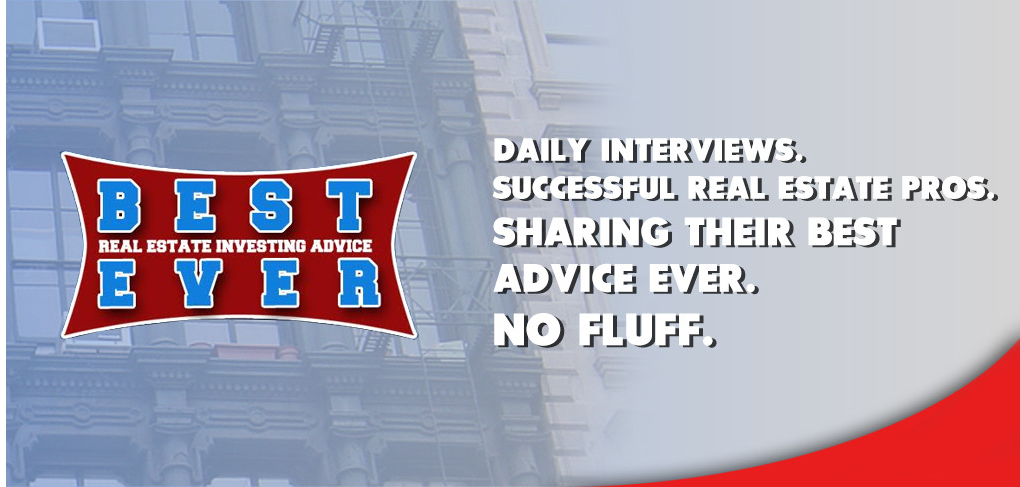Elaborate on the details you observe in the image.

The image prominently features a bold logo for "Best Ever Real Estate Investing Advice" set against a subtle backdrop of an urban building facade. The logo, designed with a strong emphasis on the words "BEST" and "EVER" in vibrant blue lettering against a striking red banner, conveys energy and authority in the real estate sector. Accompanying the logo are four succinct phrases that highlight the core values of the platform: "DAILY INTERVIEWS," "SUCCESSFUL REAL ESTATE PROS," "SHARING THEIR BEST ADVICE EVER," and "NO FLUFF." This layout effectively communicates the purpose of the platform—providing practical and genuine insights from industry experts, aimed at helping aspiring and established real estate investors alike.